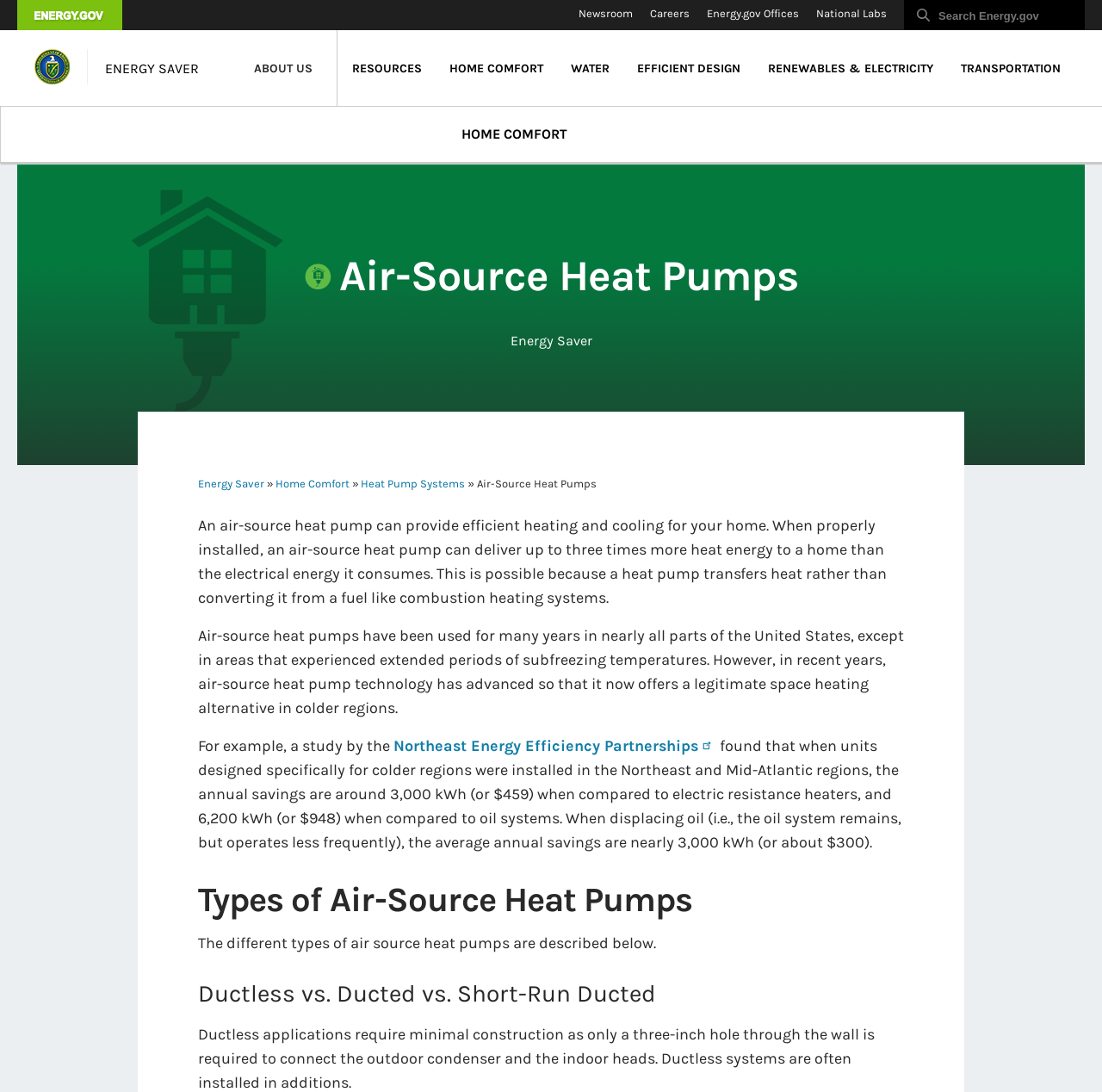Find the bounding box of the UI element described as: "Professional Home Energy Audits". The bounding box coordinates should be given as four float values between 0 and 1, i.e., [left, top, right, bottom].

[0.081, 0.305, 0.271, 0.335]